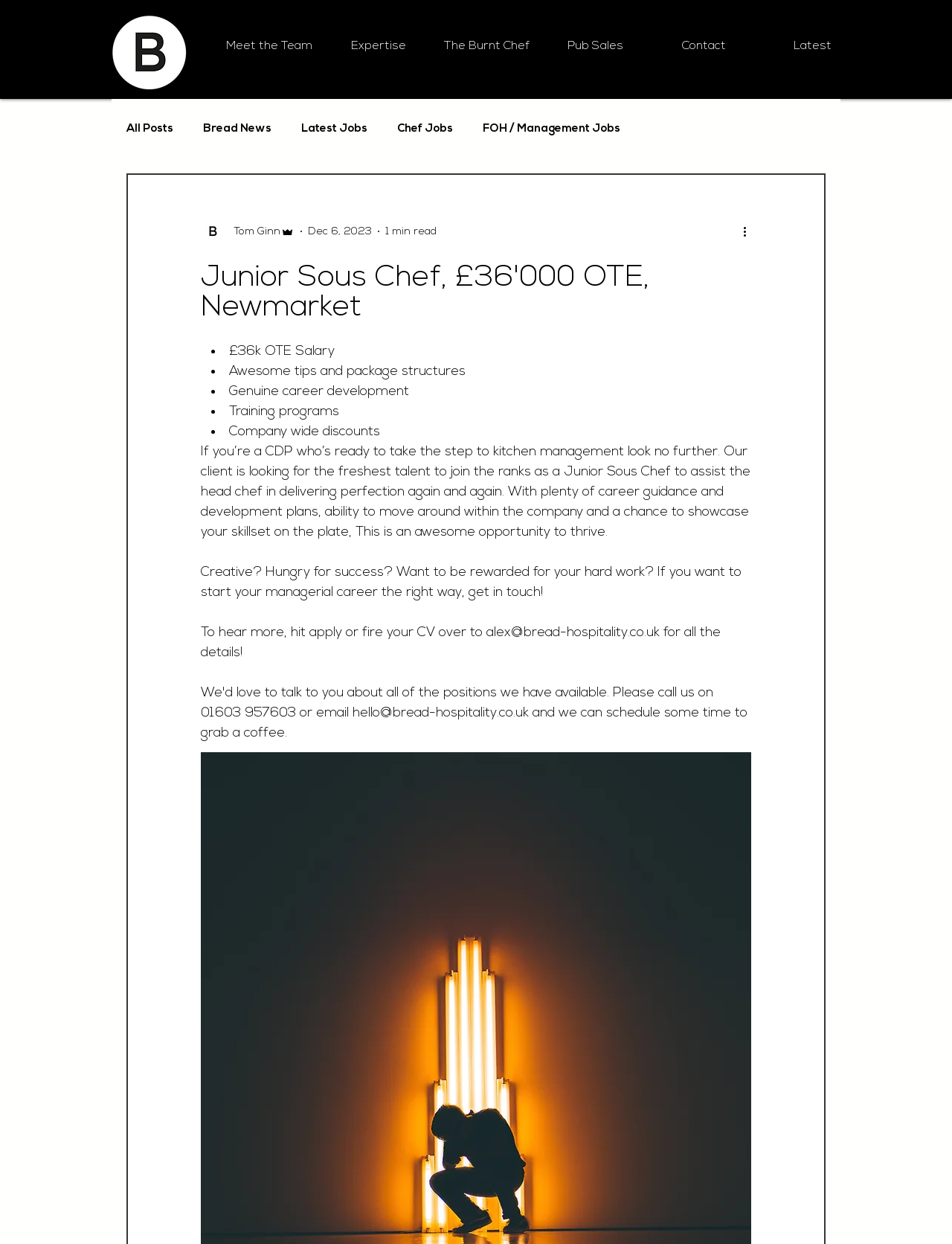Generate the text content of the main headline of the webpage.

Junior Sous Chef, £36'000 OTE, Newmarket